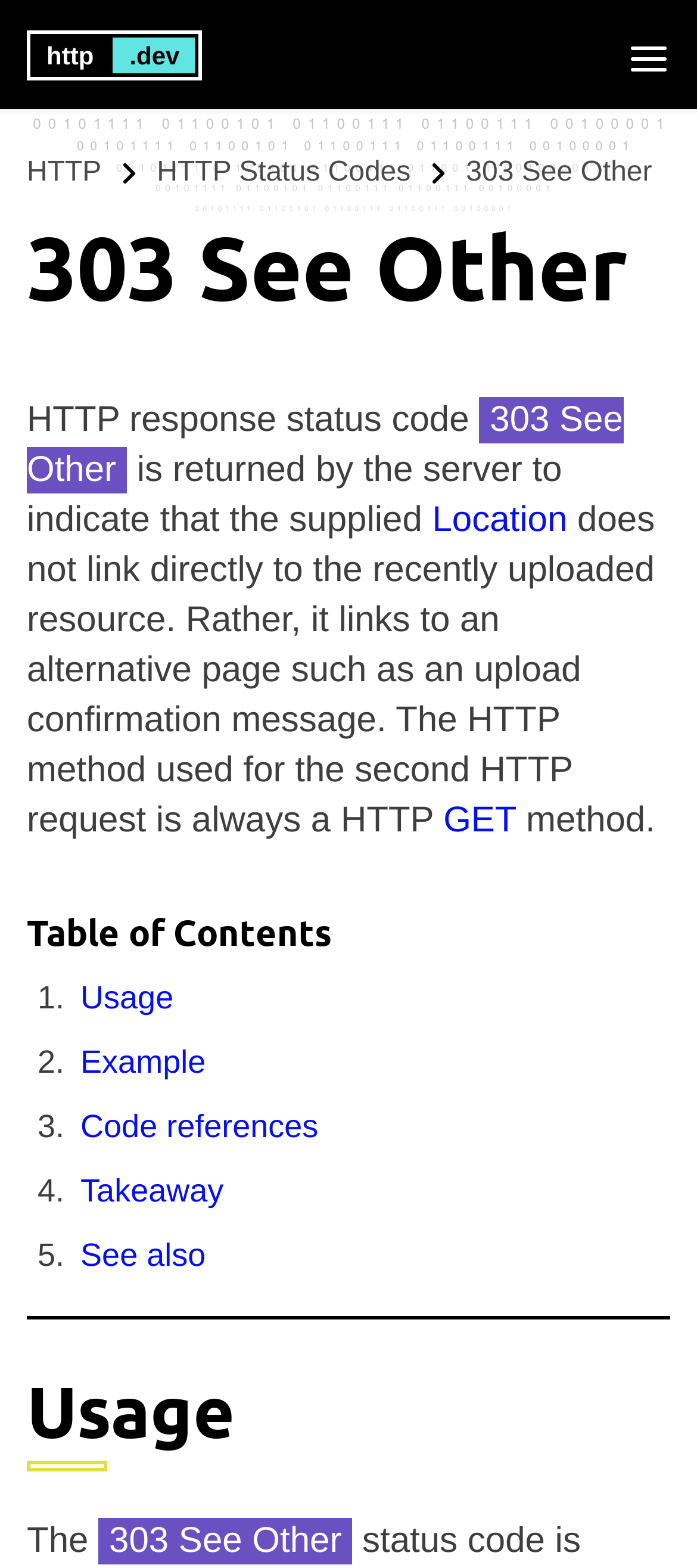Consider the image and give a detailed and elaborate answer to the question: 
What method is used for the second HTTP request?

According to the webpage, the HTTP method used for the second HTTP request is 'GET', which is mentioned in the static text 'The HTTP method used for the second HTTP request is always a HTTP GET method'.